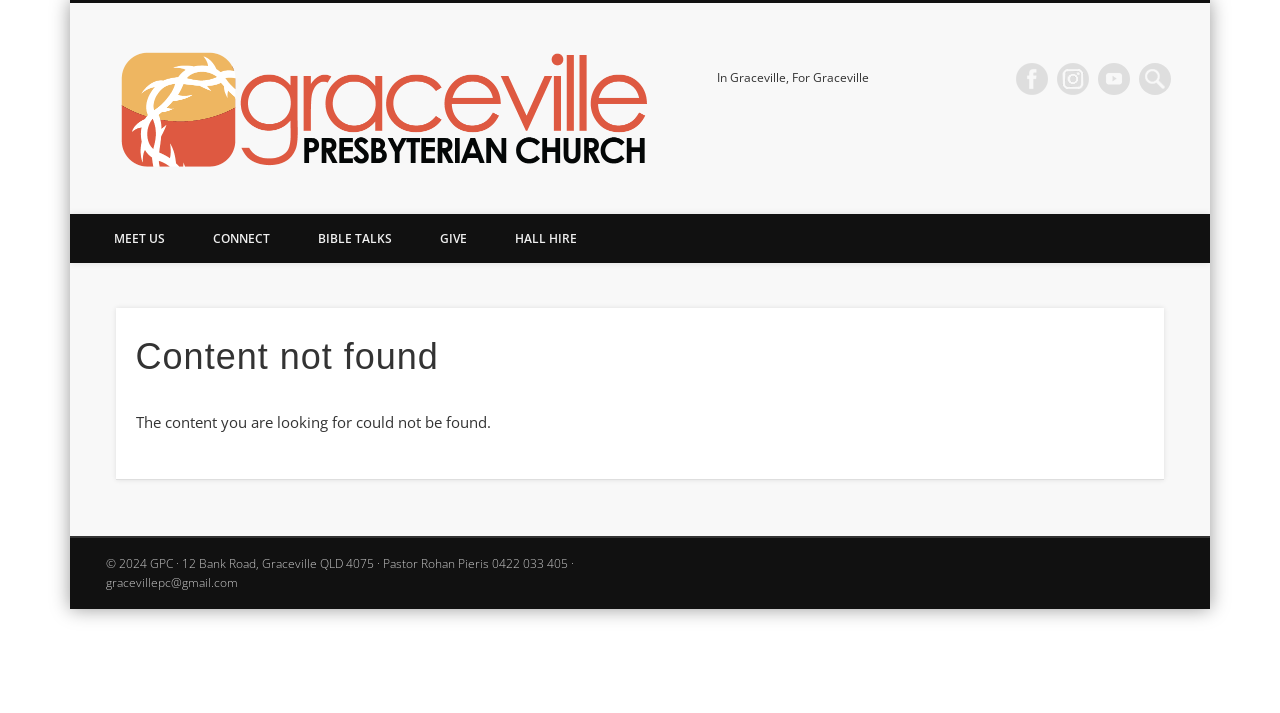Based on the image, give a detailed response to the question: What is the name of the pastor?

I found the name of the pastor by looking at the footer section of the webpage, where the contact information is provided. The text 'Pastor Rohan Pieris 0422 033 405 · gracevillepc@gmail.com' indicates that Rohan Pieris is the pastor.